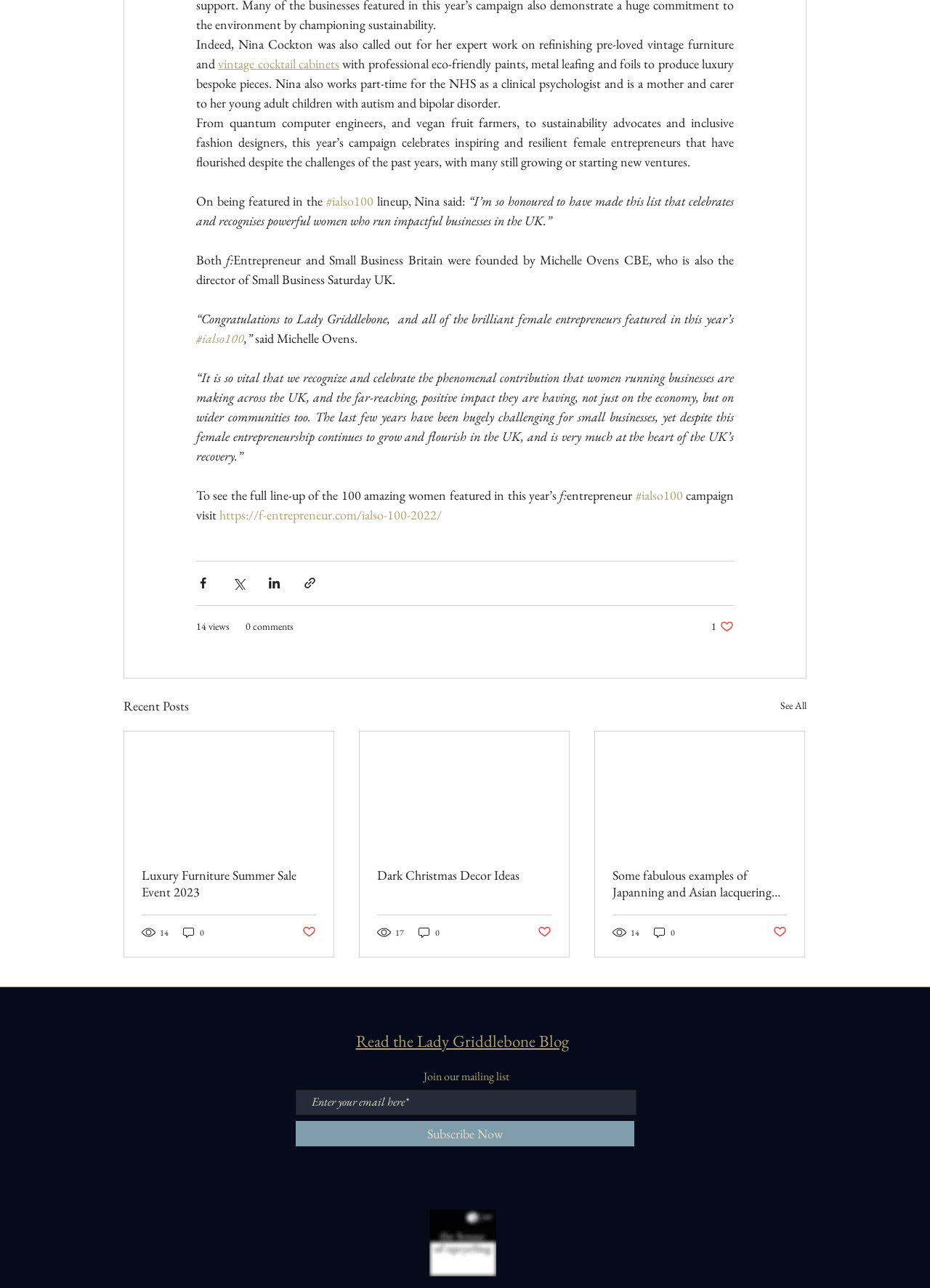Provide your answer to the question using just one word or phrase: What is the name of the entrepreneur featured in the article?

Nina Cockton